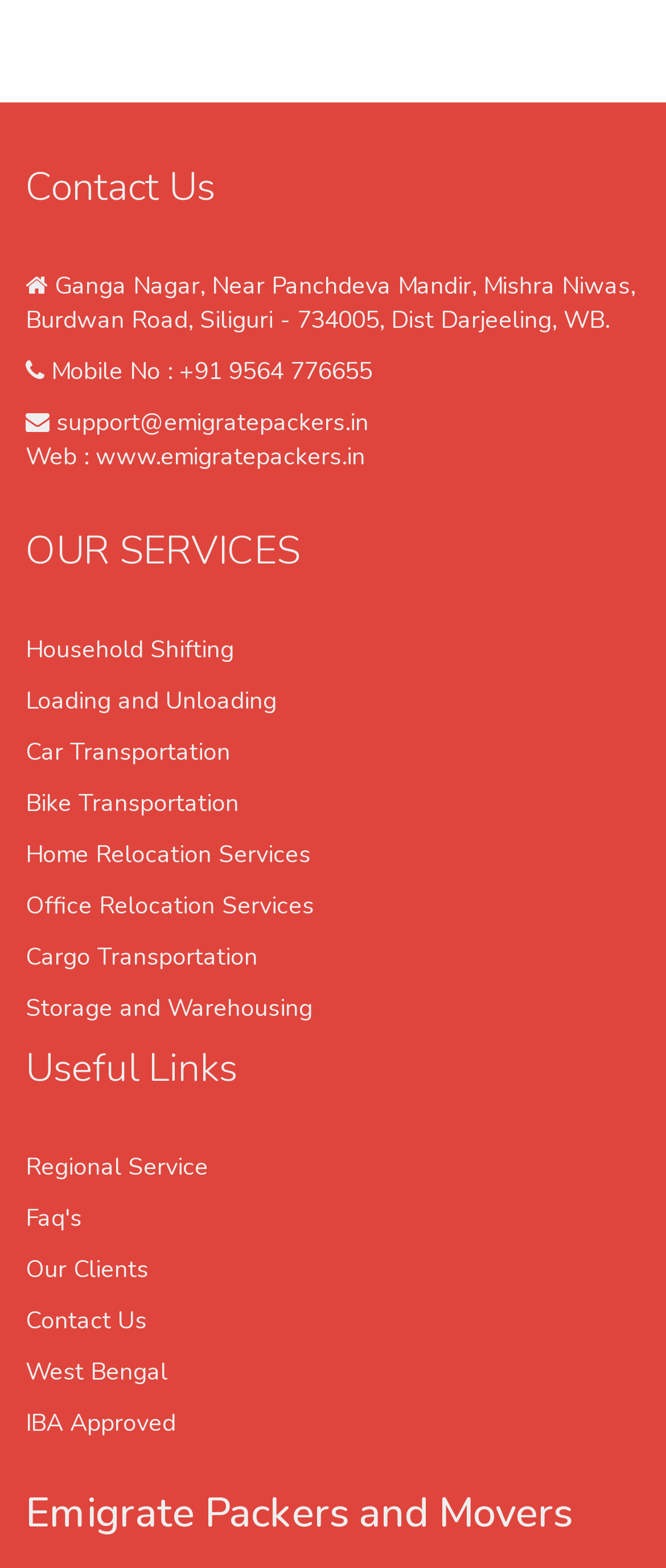Determine the bounding box coordinates of the target area to click to execute the following instruction: "Visit website."

[0.144, 0.281, 0.549, 0.302]